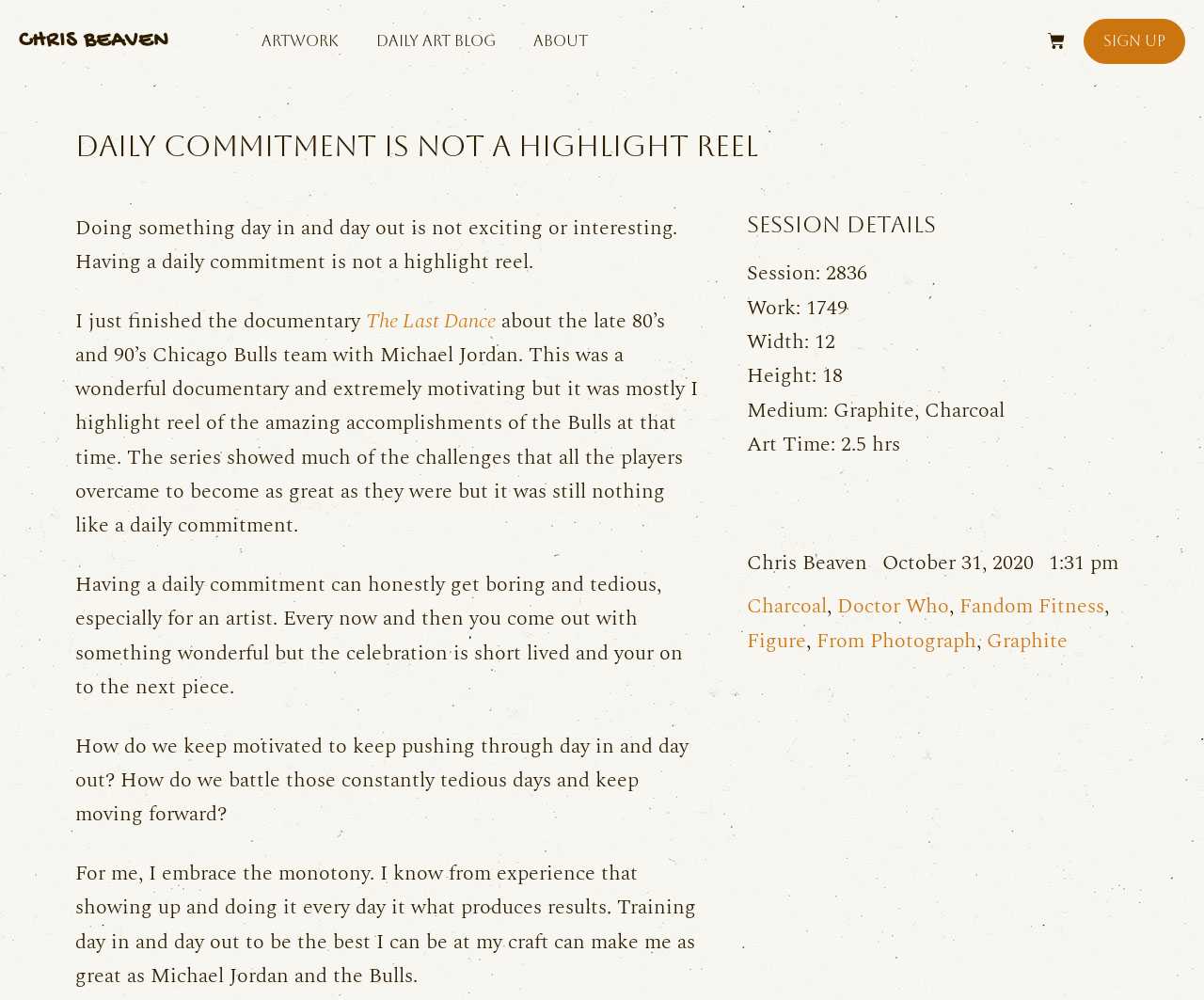Given the element description: "Daily Art Blog", predict the bounding box coordinates of the UI element it refers to, using four float numbers between 0 and 1, i.e., [left, top, right, bottom].

[0.313, 0.034, 0.412, 0.049]